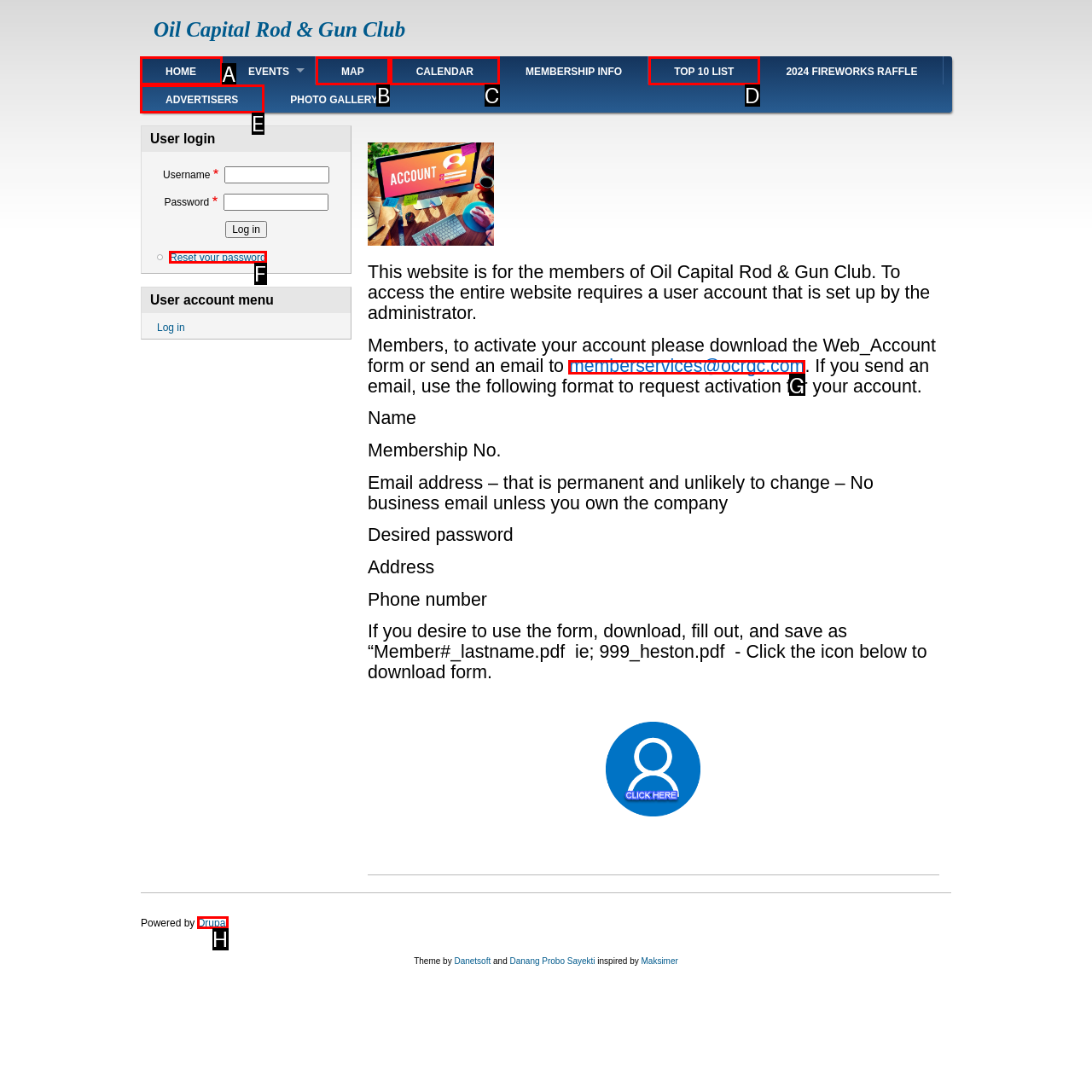For the given instruction: Reset your password, determine which boxed UI element should be clicked. Answer with the letter of the corresponding option directly.

F